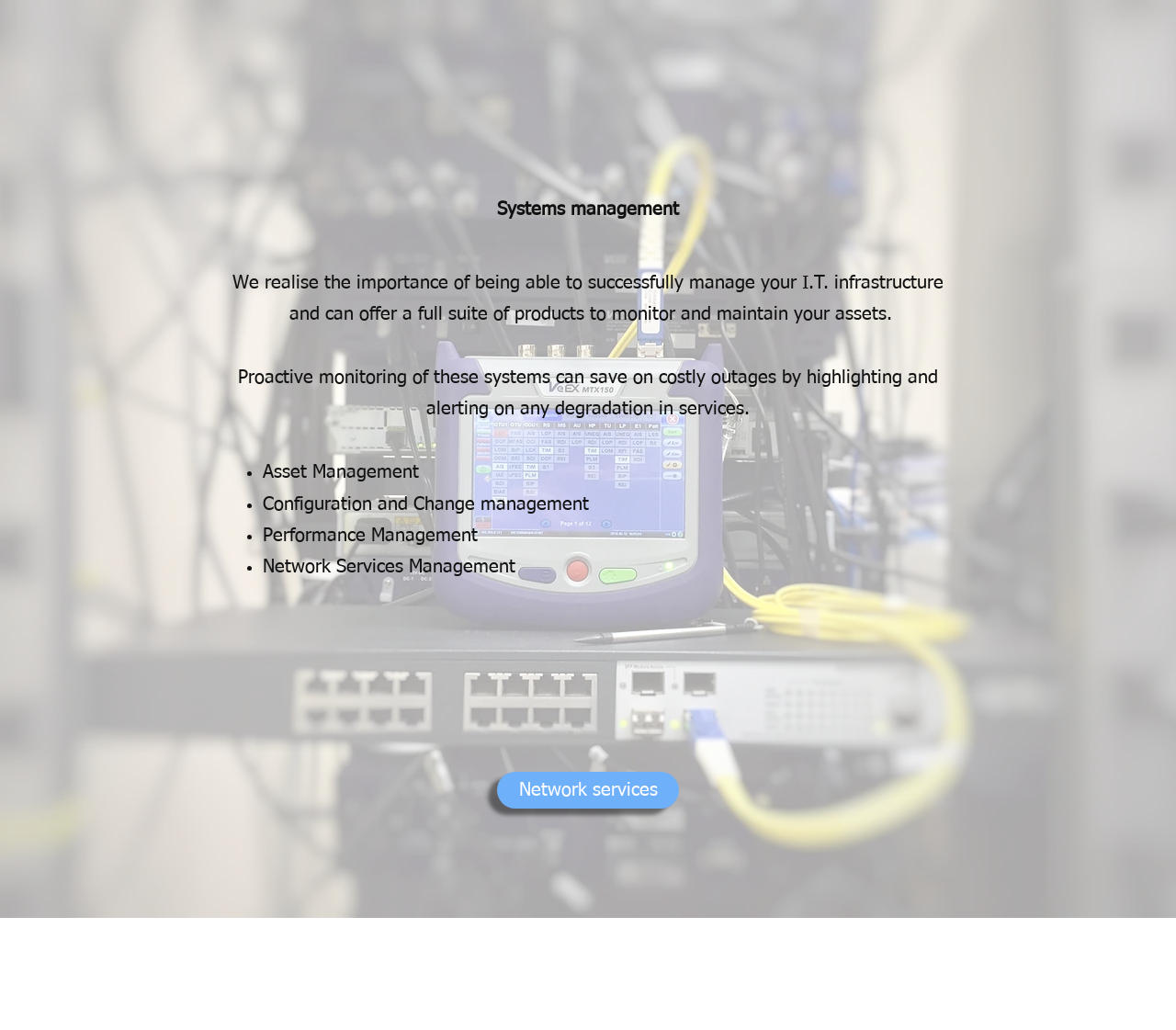Provide a short, one-word or phrase answer to the question below:
How many types of management are mentioned on the webpage?

Four